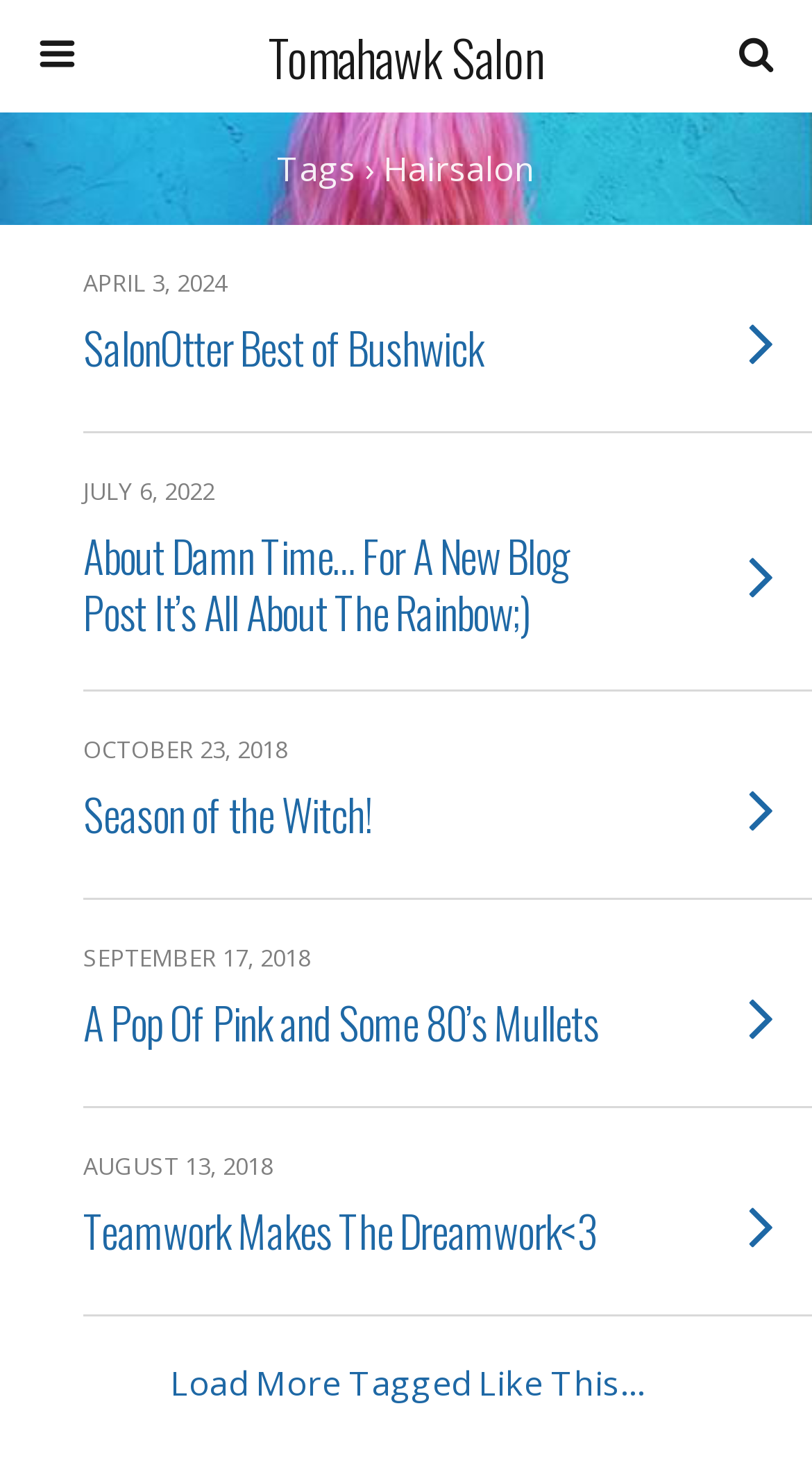Please provide a brief answer to the following inquiry using a single word or phrase:
What is the text of the last blog post?

Teamwork Makes The Dreamwork<3